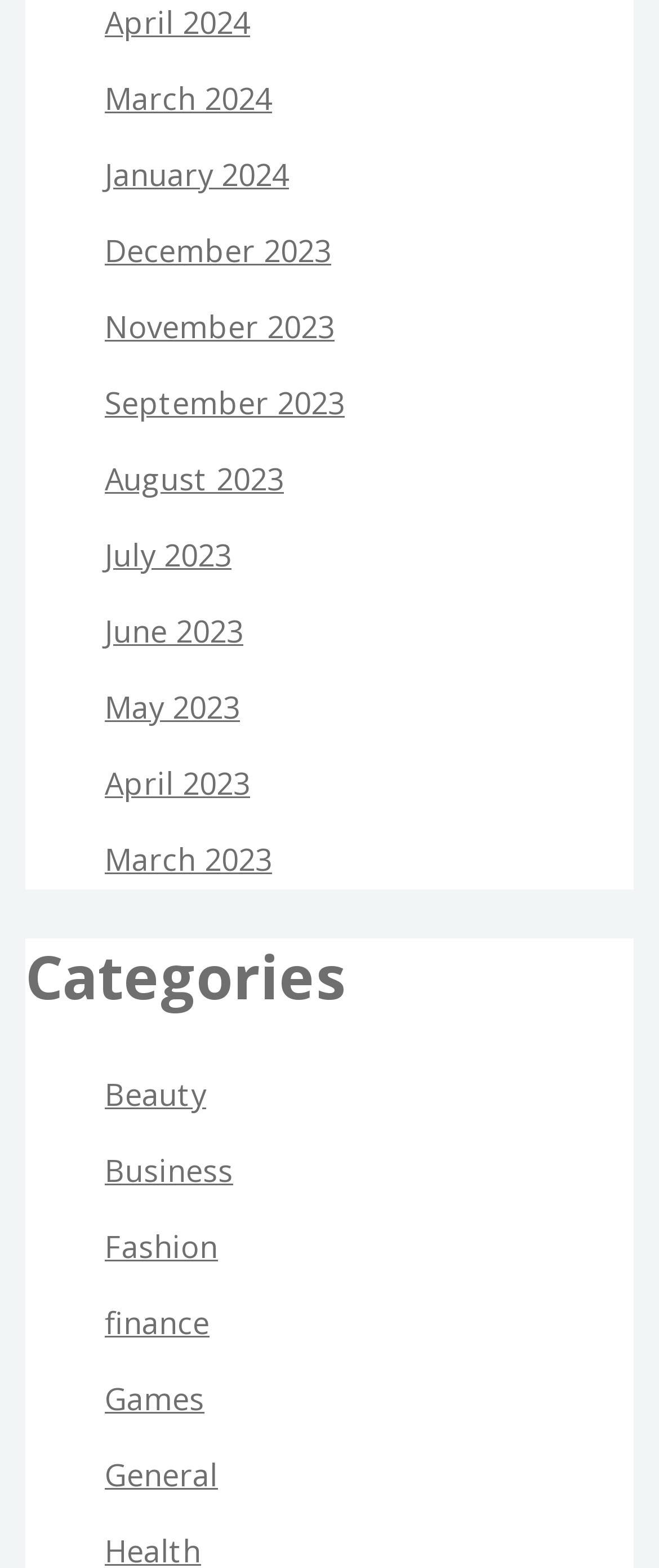Kindly provide the bounding box coordinates of the section you need to click on to fulfill the given instruction: "View April 2024".

[0.159, 0.001, 0.379, 0.026]